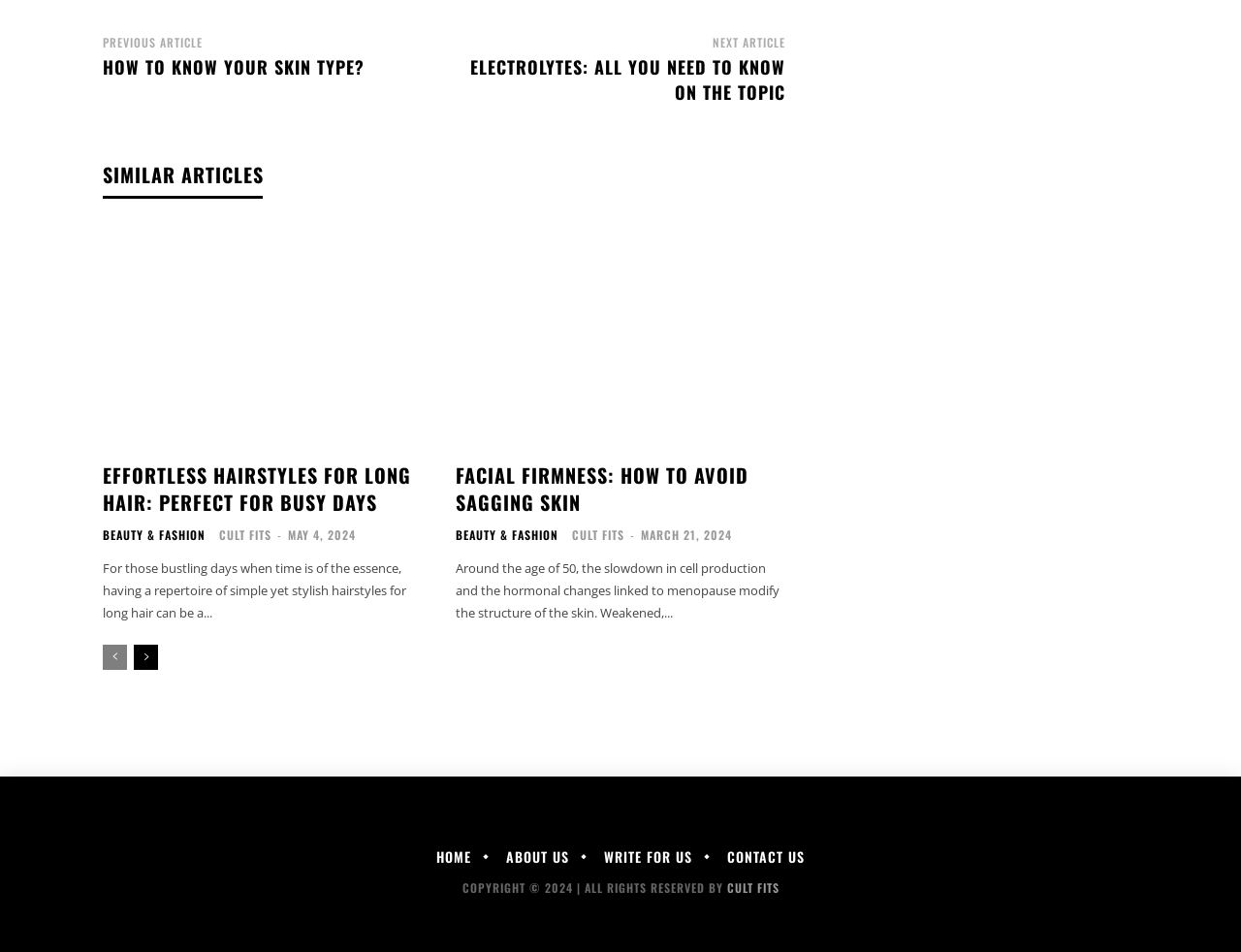Please pinpoint the bounding box coordinates for the region I should click to adhere to this instruction: "Visit the 'BEAUTY & FASHION' category".

[0.083, 0.556, 0.166, 0.568]